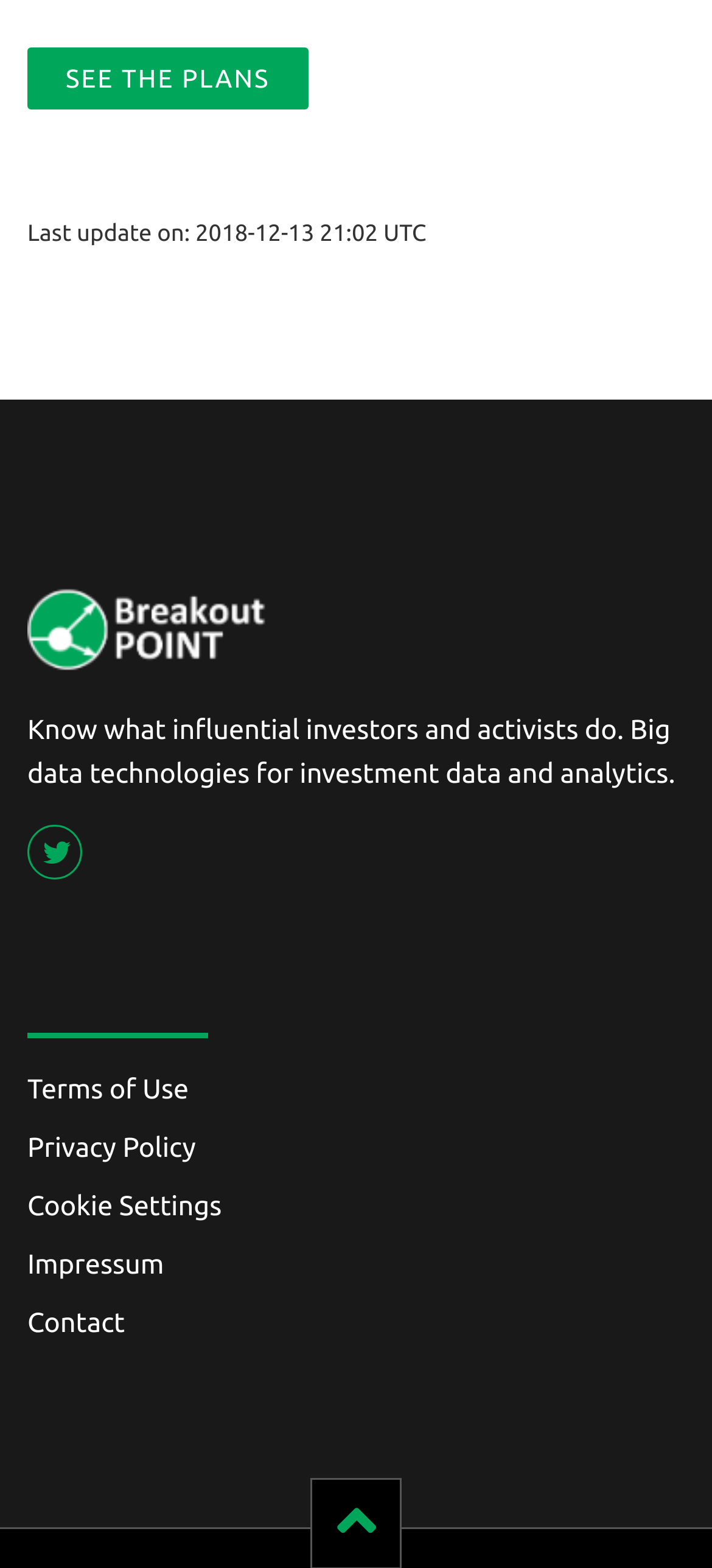When was the webpage last updated?
Please provide a single word or phrase as the answer based on the screenshot.

2018-12-13 21:02 UTC